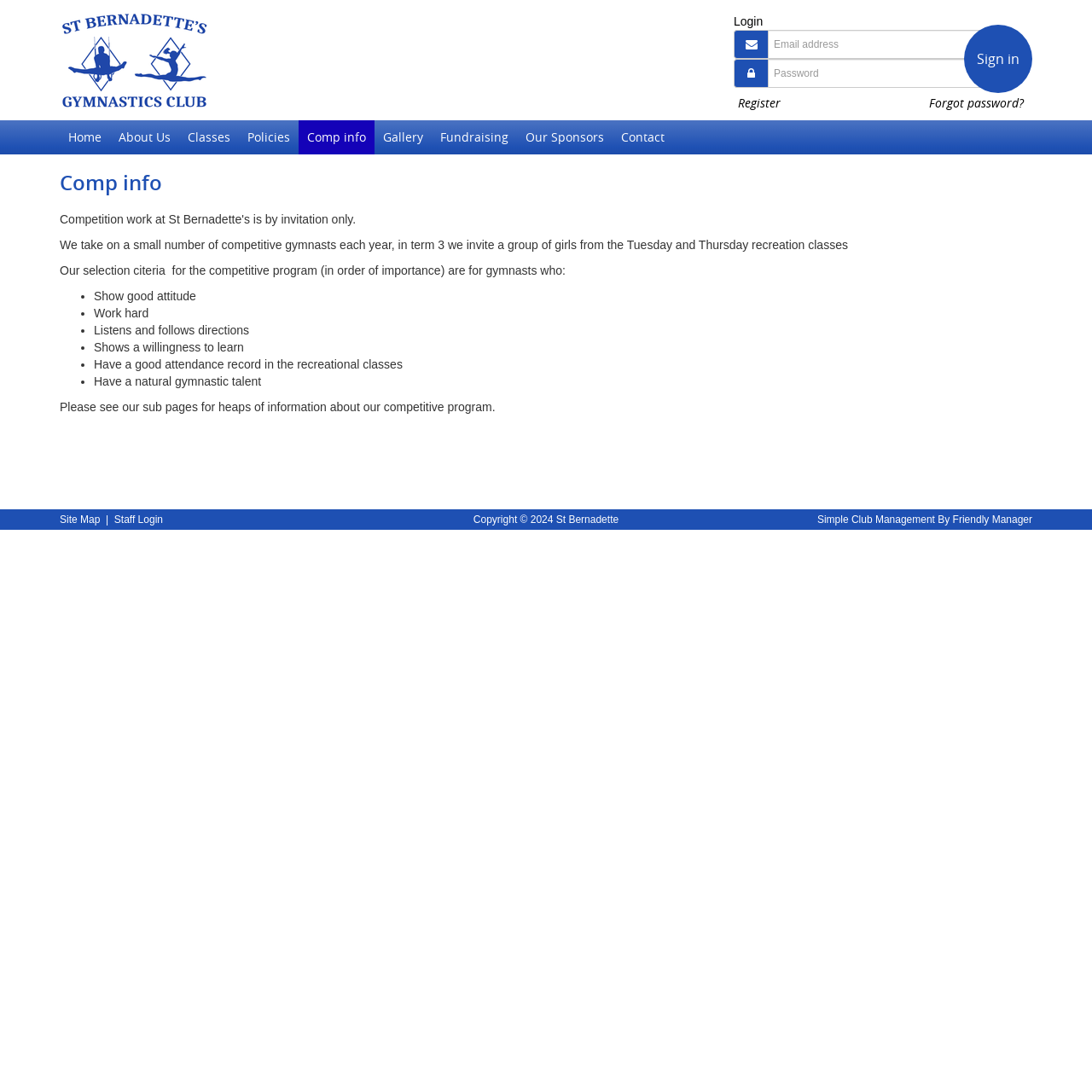Please find the bounding box coordinates of the element that needs to be clicked to perform the following instruction: "Click the Home link". The bounding box coordinates should be four float numbers between 0 and 1, represented as [left, top, right, bottom].

[0.055, 0.11, 0.101, 0.141]